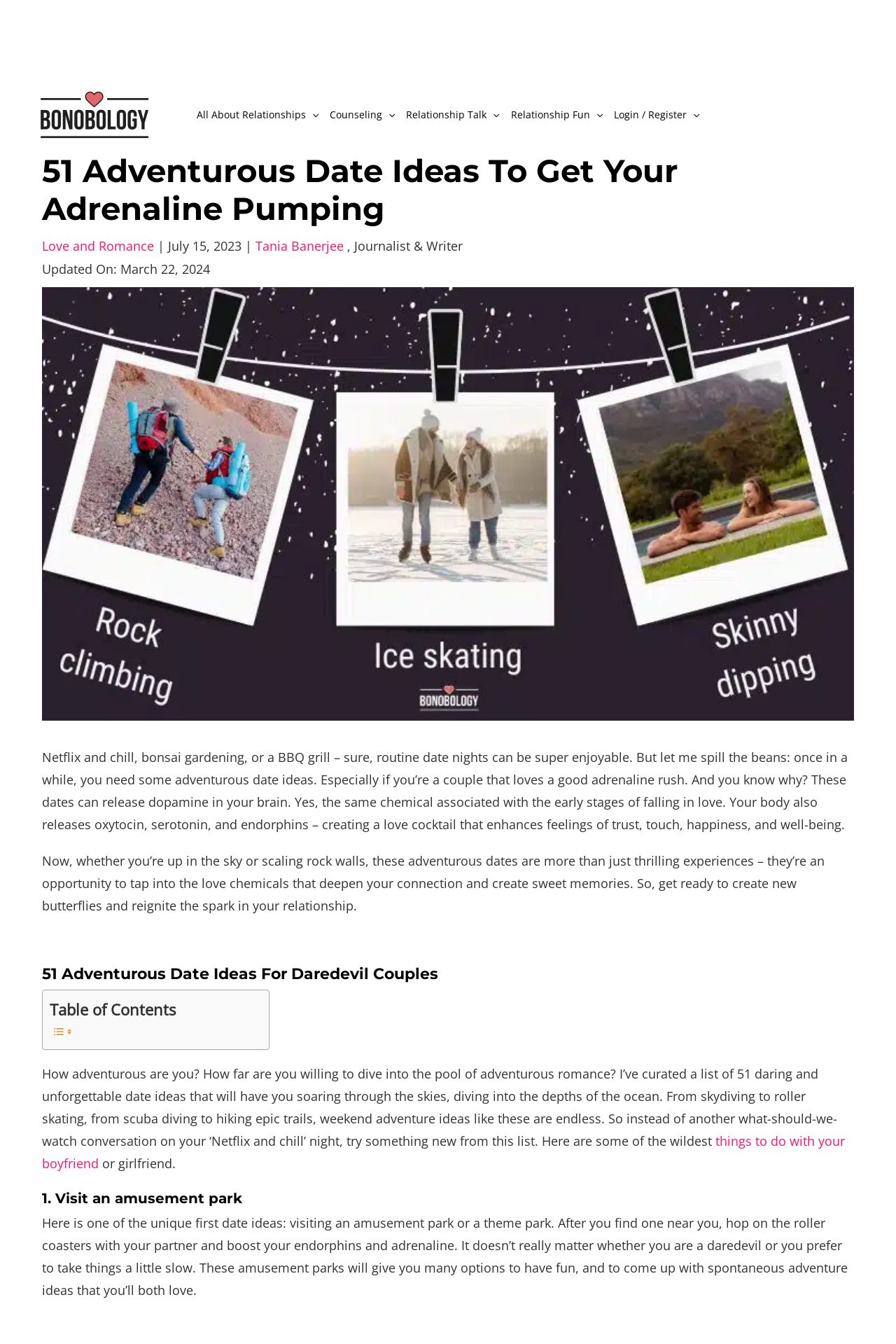Provide a short, one-word or phrase answer to the question below:
How many adventurous date ideas are listed in the article?

51